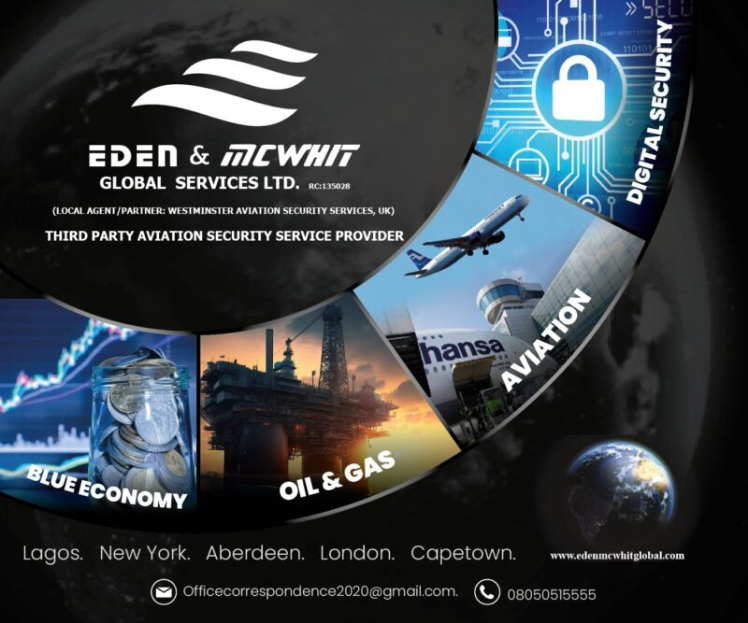Elaborate on all the elements present in the image.

The image features a sleek promotional design for "Eden & McWhit Global Services Ltd.," highlighting their role as a third-party aviation security service provider. Centrally displayed is the company logo, which is bold and modern. Surrounding this logo are key service areas represented visually, including sectors like "Digital Security," "Aviation," "Oil & Gas," and "Blue Economy." Each segment is accompanied by relevant imagery, such as aircraft, oil rigs, and financial symbols, conveying the company's diverse expertise.

The background showcases a cosmic theme, symbolizing global reach and innovation. Notable cities are listed—Lagos, New York, Aberdeen, London, and Capetown—underscoring the company's international presence. Below, contact information encourages potential clients to reach out, with the company's email address and phone number prominently featured. This design effectively communicates the professionalism and expansive service offerings of Eden & McWhit.